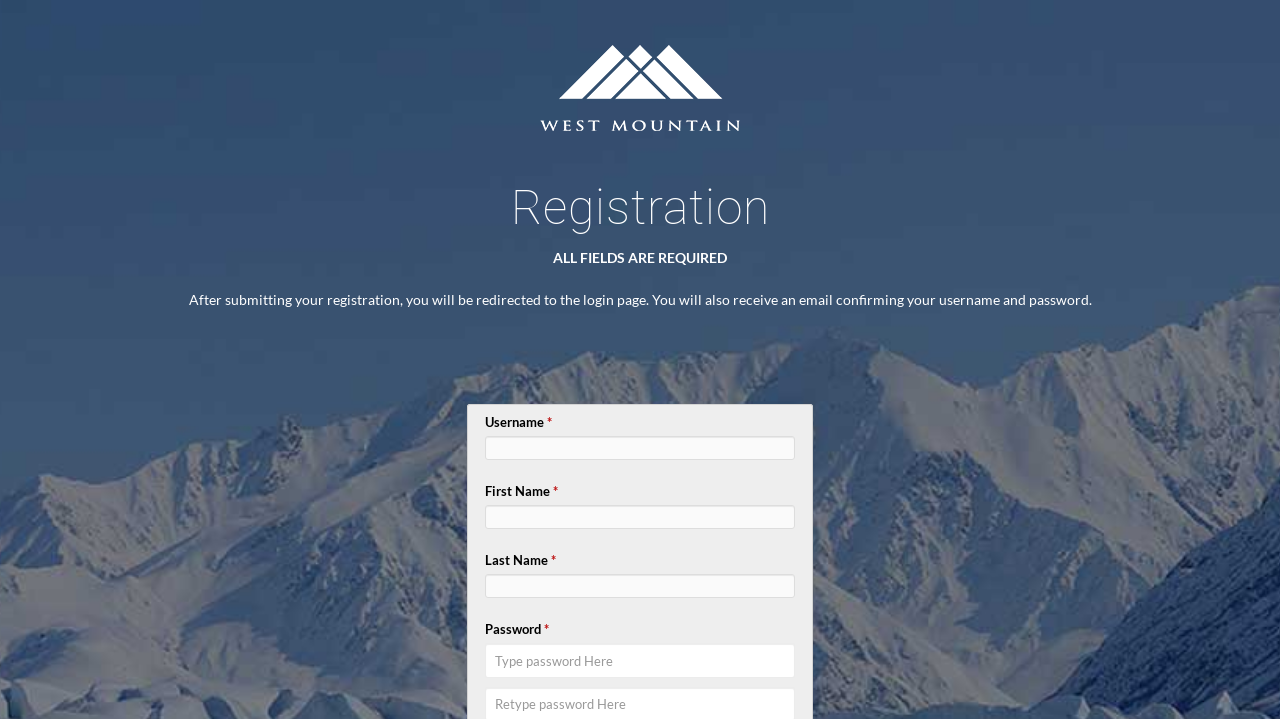Given the content of the image, can you provide a detailed answer to the question?
What is the purpose of submitting the registration?

According to the static text on the webpage, 'After submitting your registration, you will be redirected to the login page. You will also receive an email confirming your username and password.' This implies that the purpose of submitting the registration is to redirect the user to the login page.